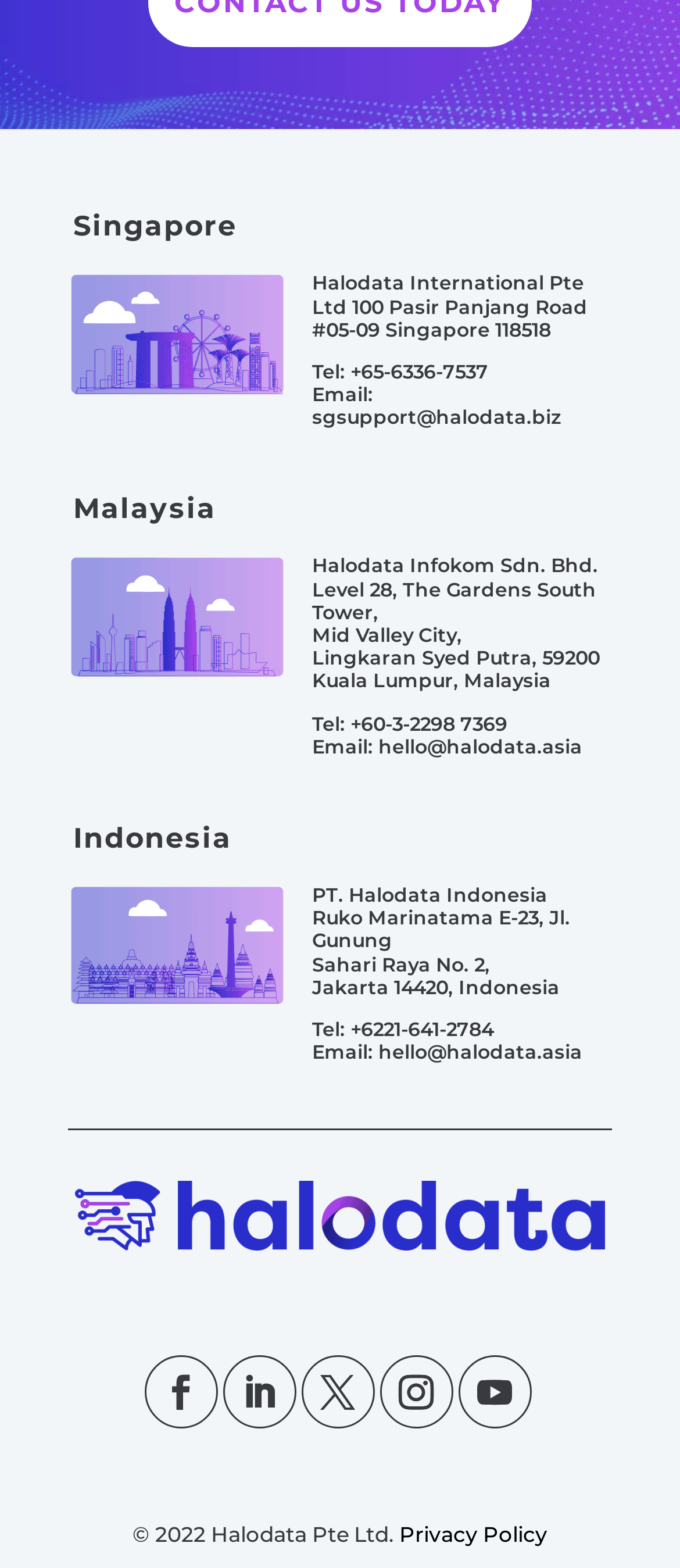Please determine the bounding box coordinates of the section I need to click to accomplish this instruction: "View Singapore contact information".

[0.459, 0.173, 0.864, 0.218]